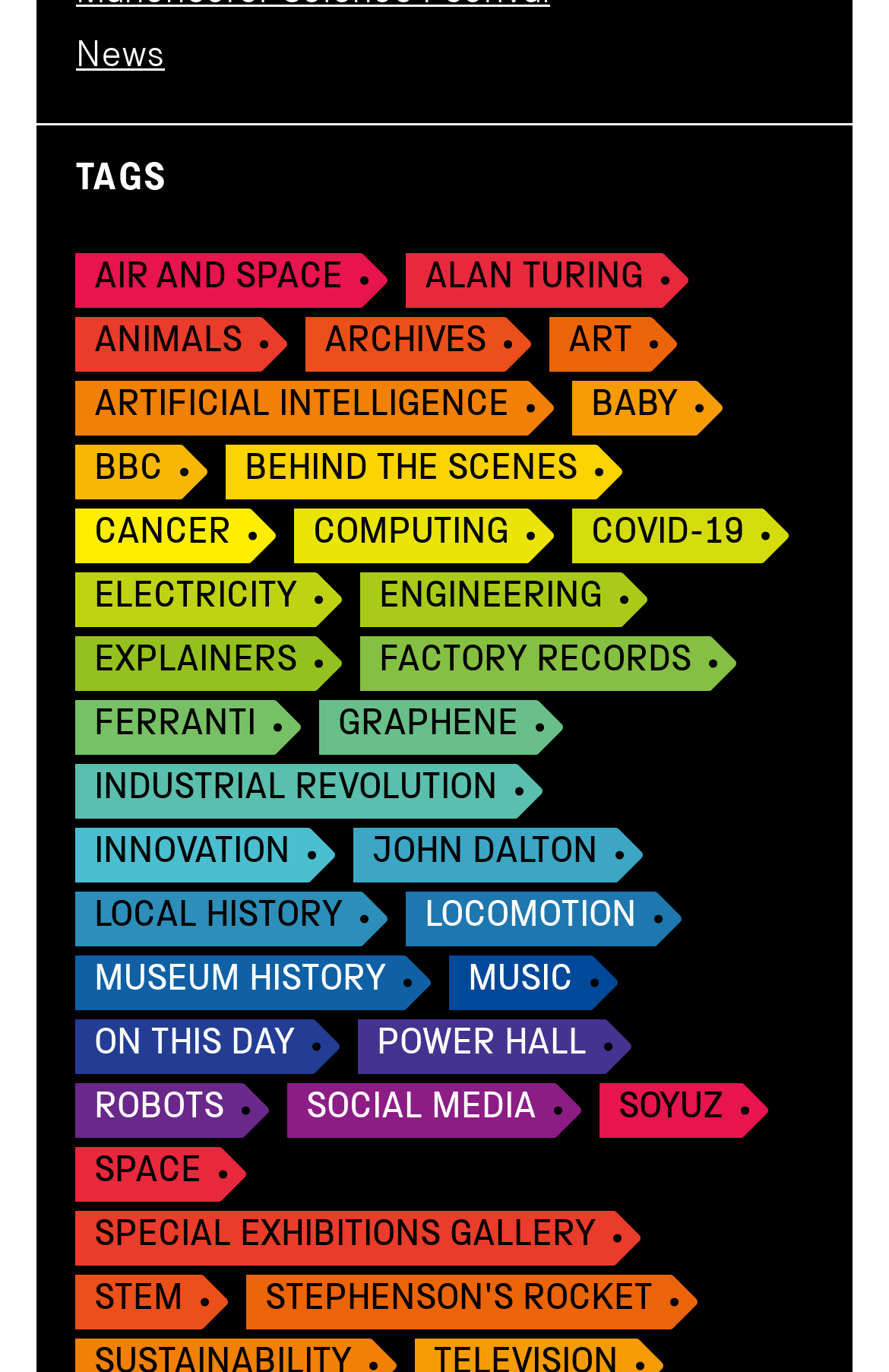What is the first link on the webpage?
Respond with a short answer, either a single word or a phrase, based on the image.

News